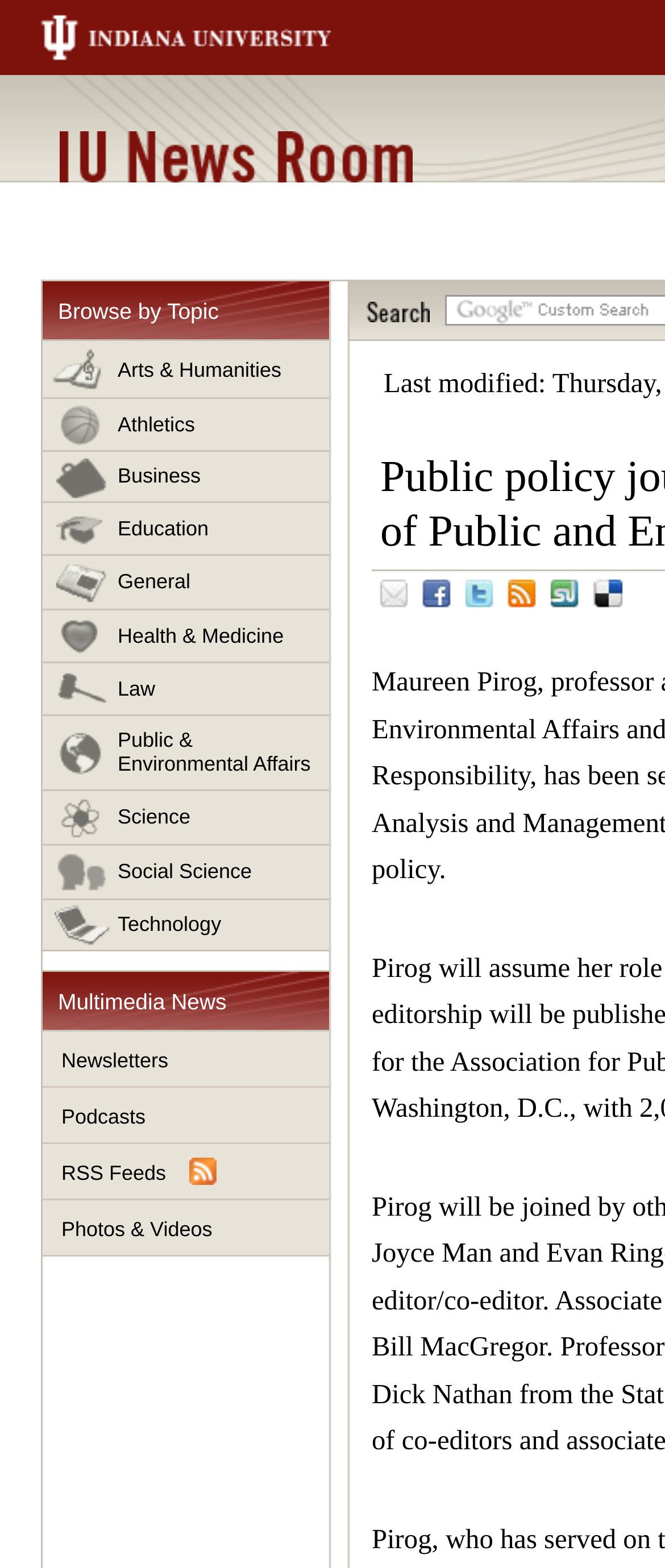What is the title or heading displayed on the webpage?

IU News Room